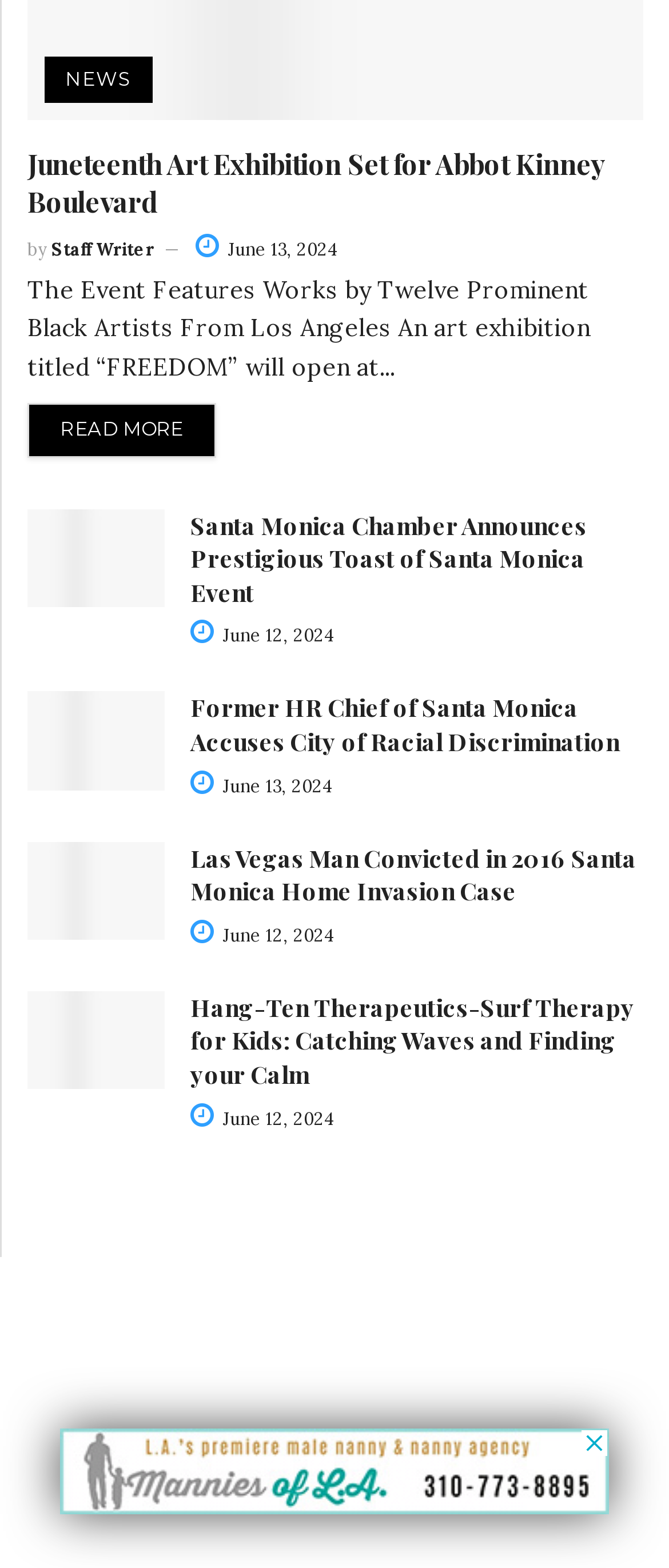Please reply to the following question with a single word or a short phrase:
What is the title of the first article?

Juneteenth Art Exhibition